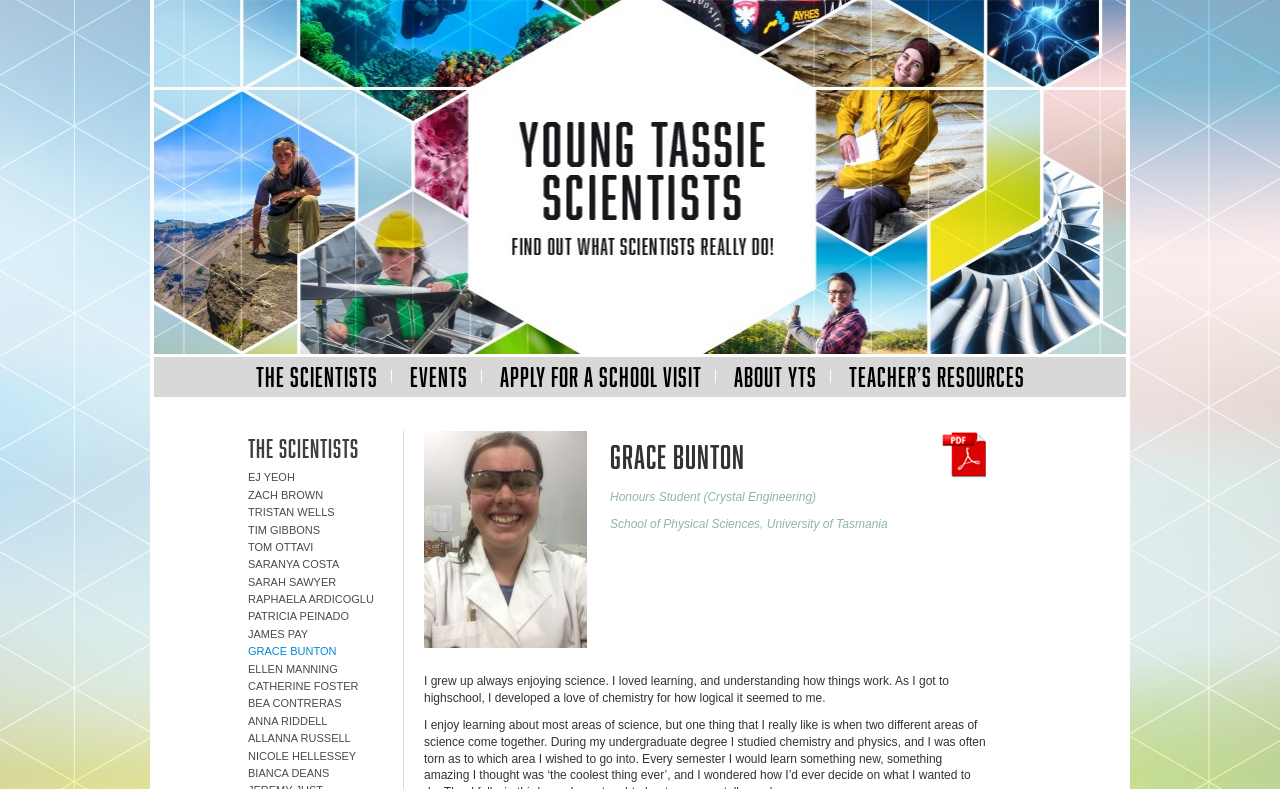By analyzing the image, answer the following question with a detailed response: What is the institution where the honours student is studying?

The institution is mentioned in the text 'School of Physical Sciences, University of Tasmania' which is a description of the student's affiliation.